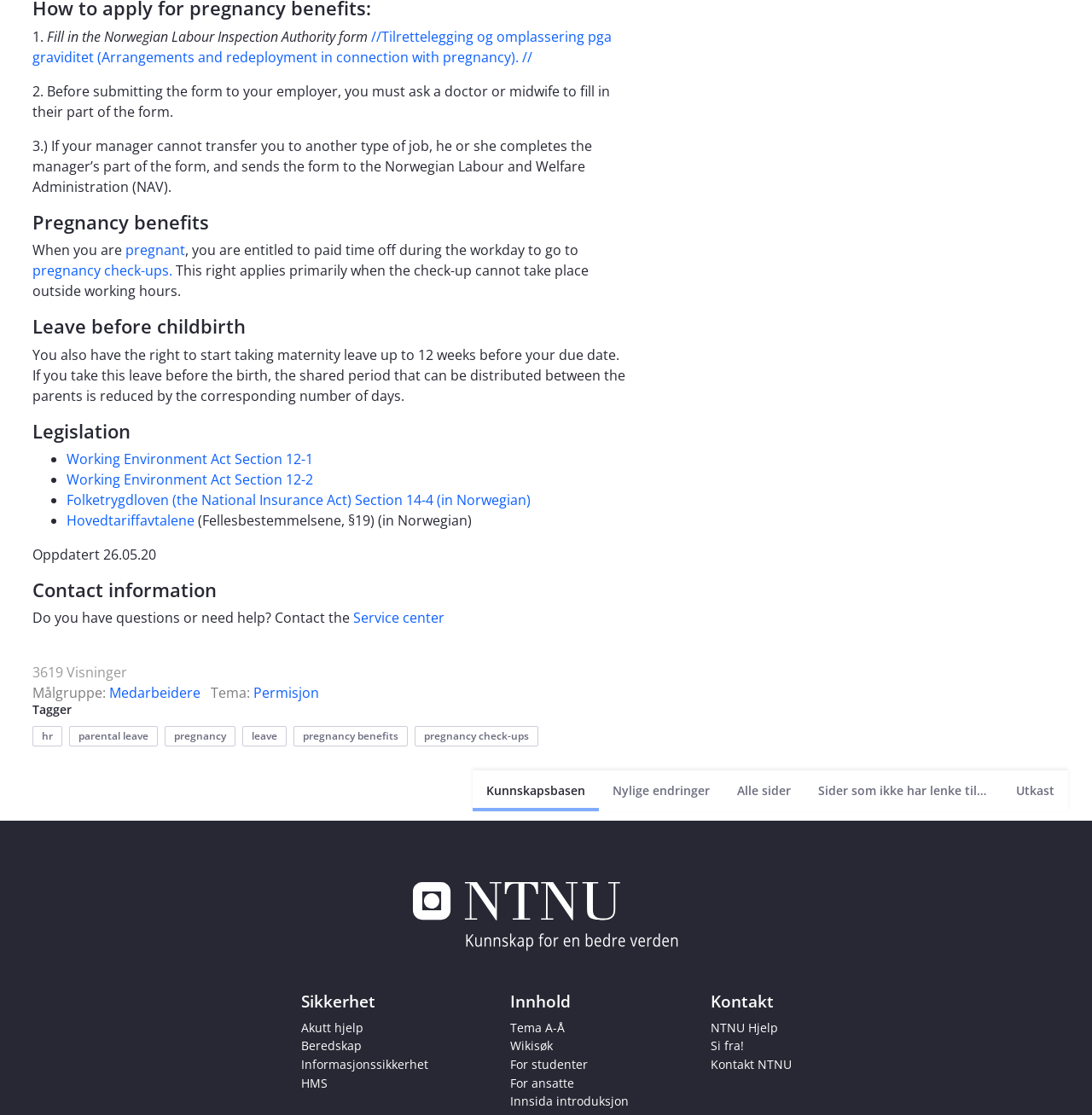Provide the bounding box coordinates of the HTML element this sentence describes: "pregnant". The bounding box coordinates consist of four float numbers between 0 and 1, i.e., [left, top, right, bottom].

[0.115, 0.216, 0.17, 0.233]